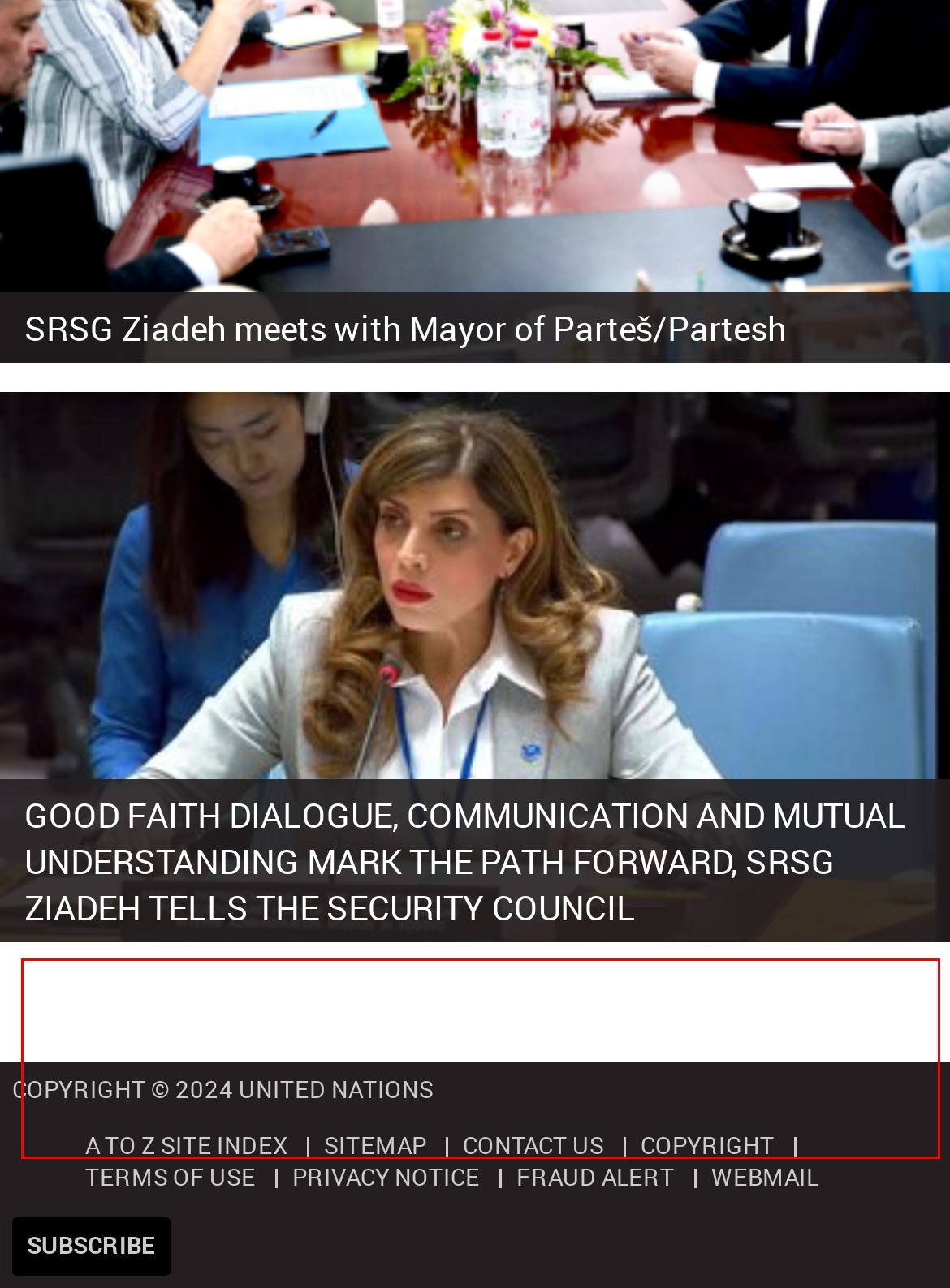You are provided with a screenshot of a webpage that includes a red bounding box. Extract and generate the text content found within the red bounding box.

At the biannual UN Security Council session on Kosovo today, the Special Representative of the Secretary-General (SRSG) Caroline Ziadeh highlighted the importance of resolving long-standing issues between Belgrade and Pristina, and between Kosovo Serb communities and P